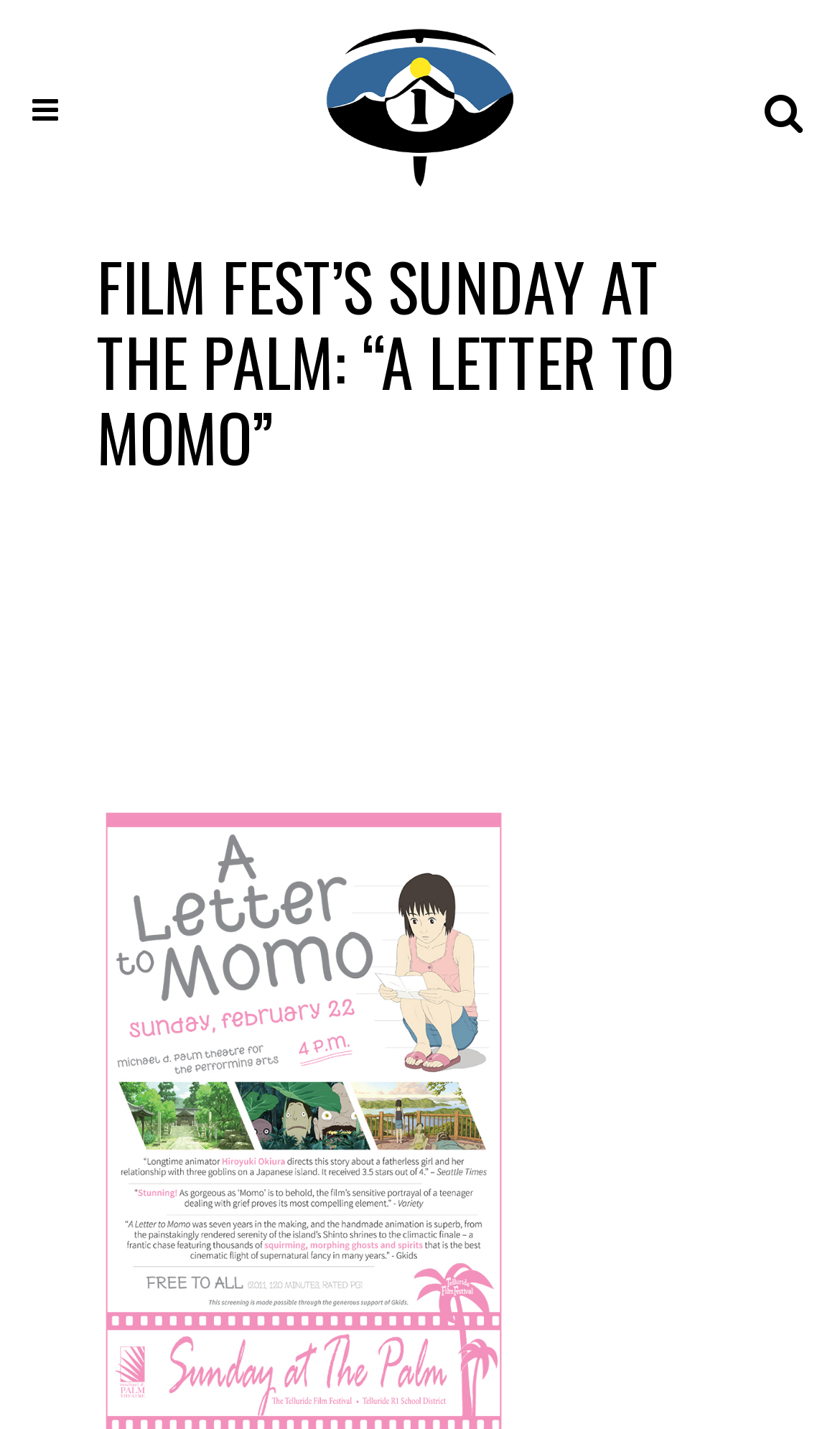Identify and generate the primary title of the webpage.

FILM FEST’S SUNDAY AT THE PALM: “A LETTER TO MOMO”